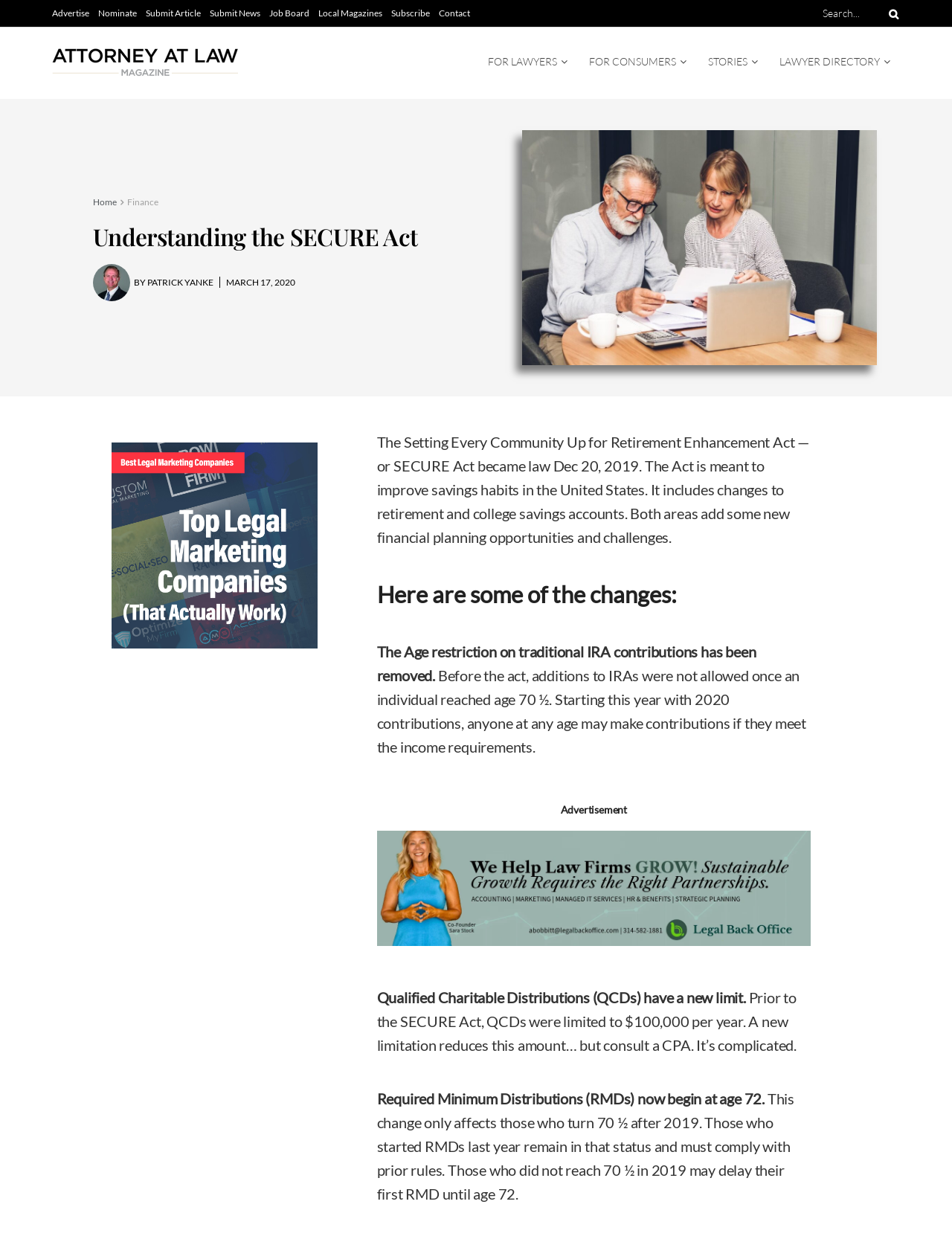Please specify the bounding box coordinates of the region to click in order to perform the following instruction: "Contact Attorney at Law Magazine".

[0.461, 0.0, 0.494, 0.022]